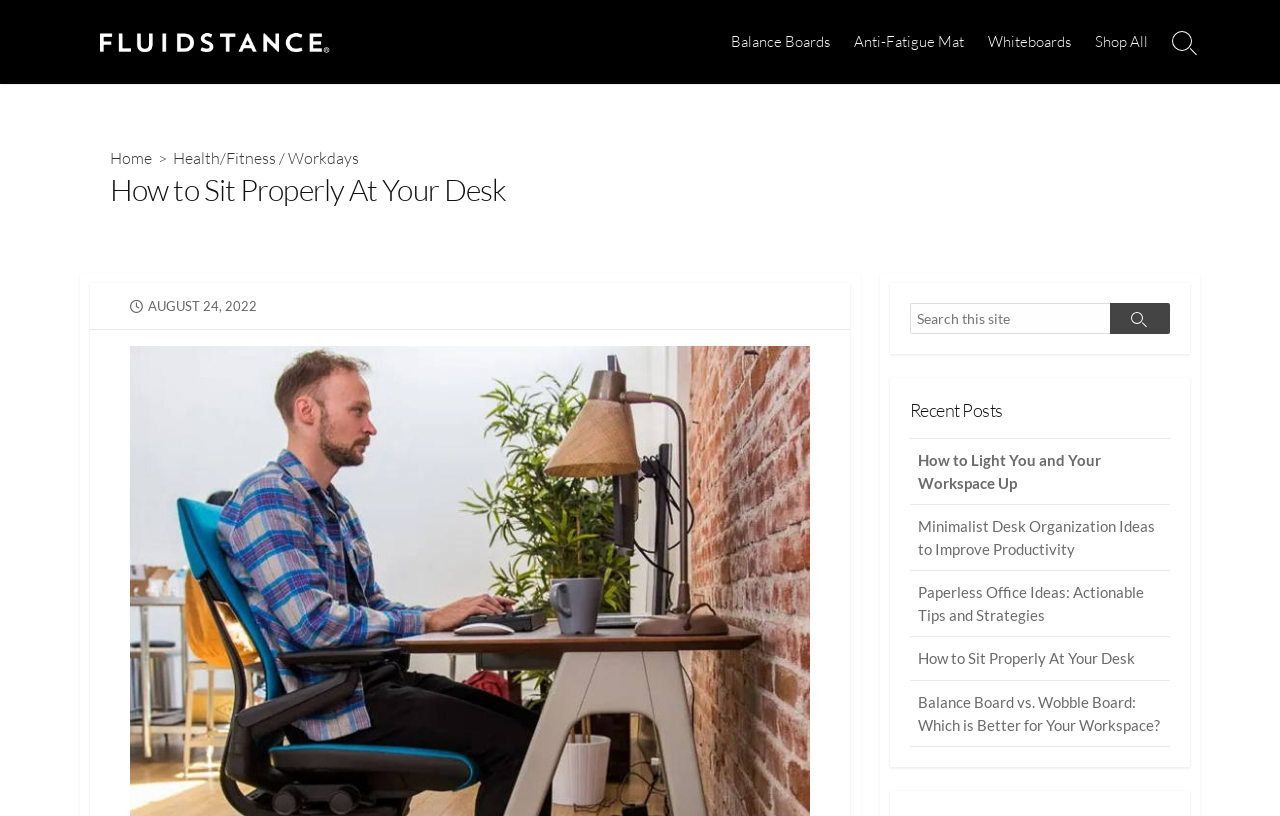Determine the bounding box coordinates of the region to click in order to accomplish the following instruction: "Click the 'STAFF' link". Provide the coordinates as four float numbers between 0 and 1, specifically [left, top, right, bottom].

None